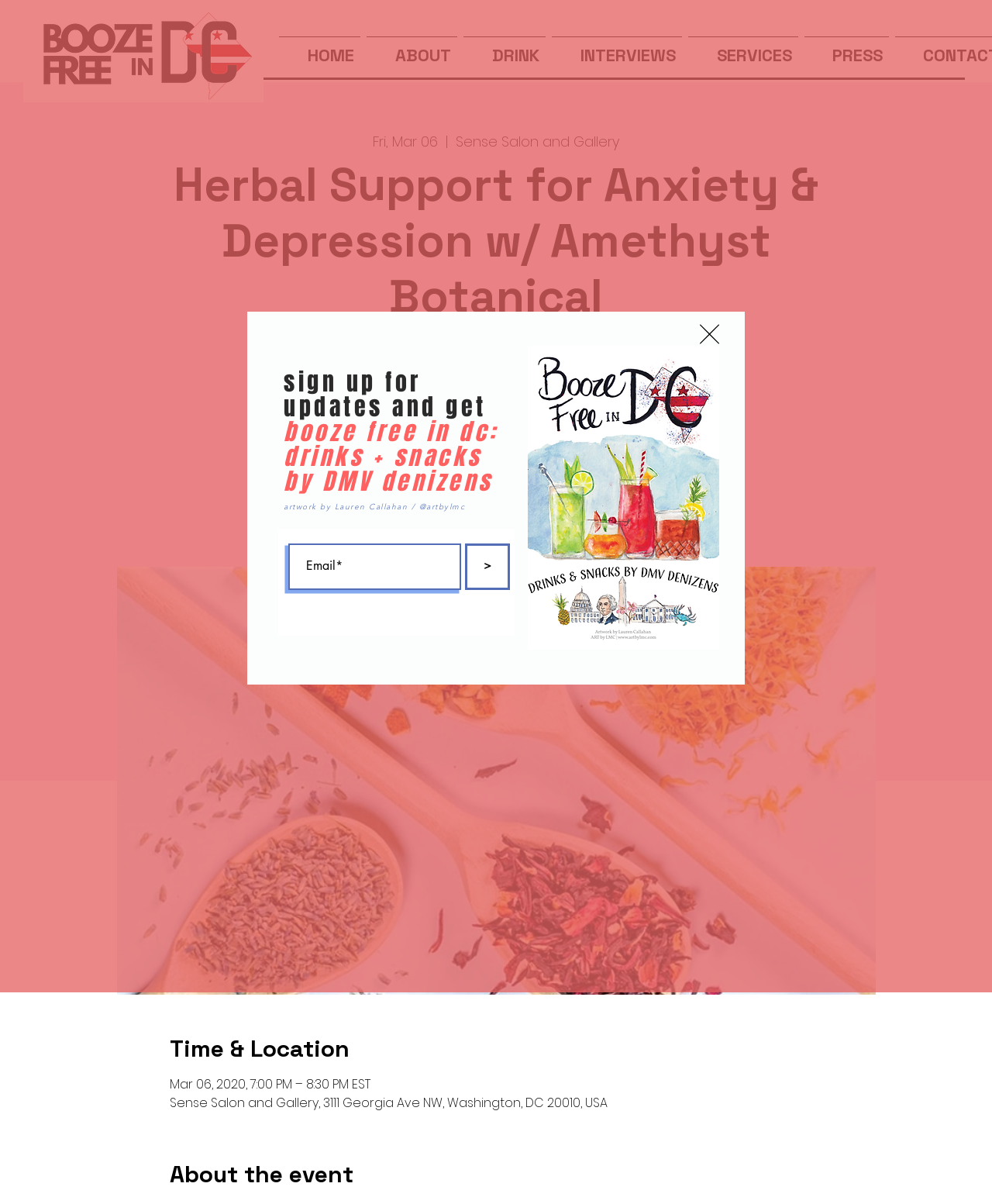Generate a thorough caption detailing the webpage content.

The webpage appears to be promoting an event or service related to herbal support for anxiety and depression. At the top of the page, there is a navigation menu with links to "HOME", "ABOUT", "DRINK", "INTERVIEWS", "SERVICES", and "PRESS". Below the navigation menu, there is a date and location indicator showing "Fri, Mar 06" and "Sense Salon and Gallery".

The main content of the page is divided into sections. The first section has a heading "Herbal Support for Anxiety & Depression w/ Amethyst Botanical" and a brief description of the event or service, mentioning herbal preparations and booze-free herbal elixirs. Below this section, there is a notice indicating that "Registration is Closed" and a link to "See other events".

To the right of this section, there is a large image related to the event or service. Below the image, there are sections providing details about the event, including "Time & Location" and "About the event". The "Time & Location" section shows the date, time, and address of the event, while the "About the event" section provides a brief description of the event.

In the top-left corner of the page, there is a small image of a logo or icon. At the bottom of the page, there is a modal dialog with a heading "Sign up for updates and get booze free in dc: drinks + snacks by DMV denizens" and a form to enter an email address. The form has a required email field and a submit button. Above the form, there is a heading "artwork by Lauren Callahan / @artbylmc" and a multicolored framed shades image.